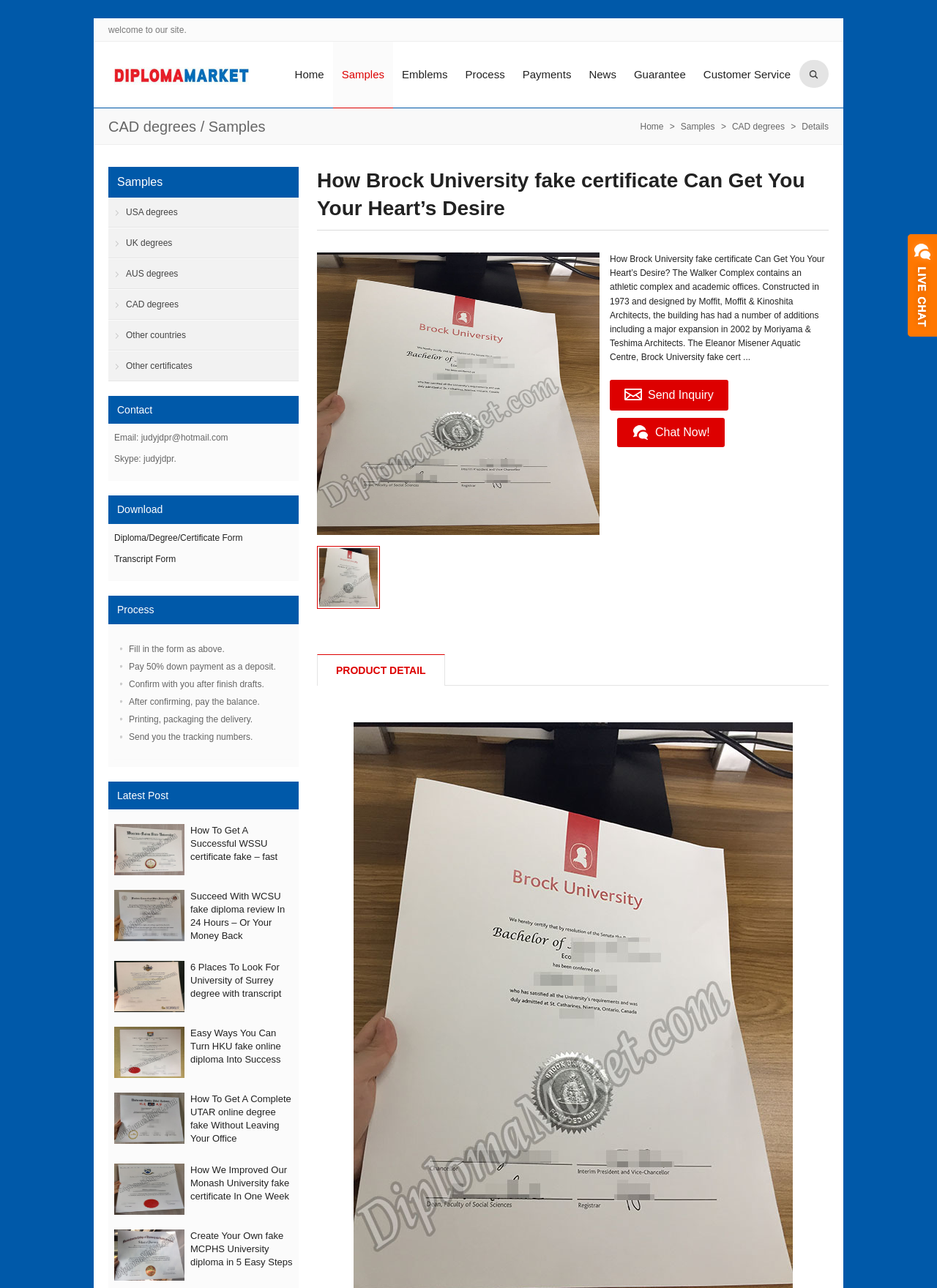Identify the bounding box of the UI component described as: "parent_node: Home title="Search"".

[0.853, 0.047, 0.884, 0.068]